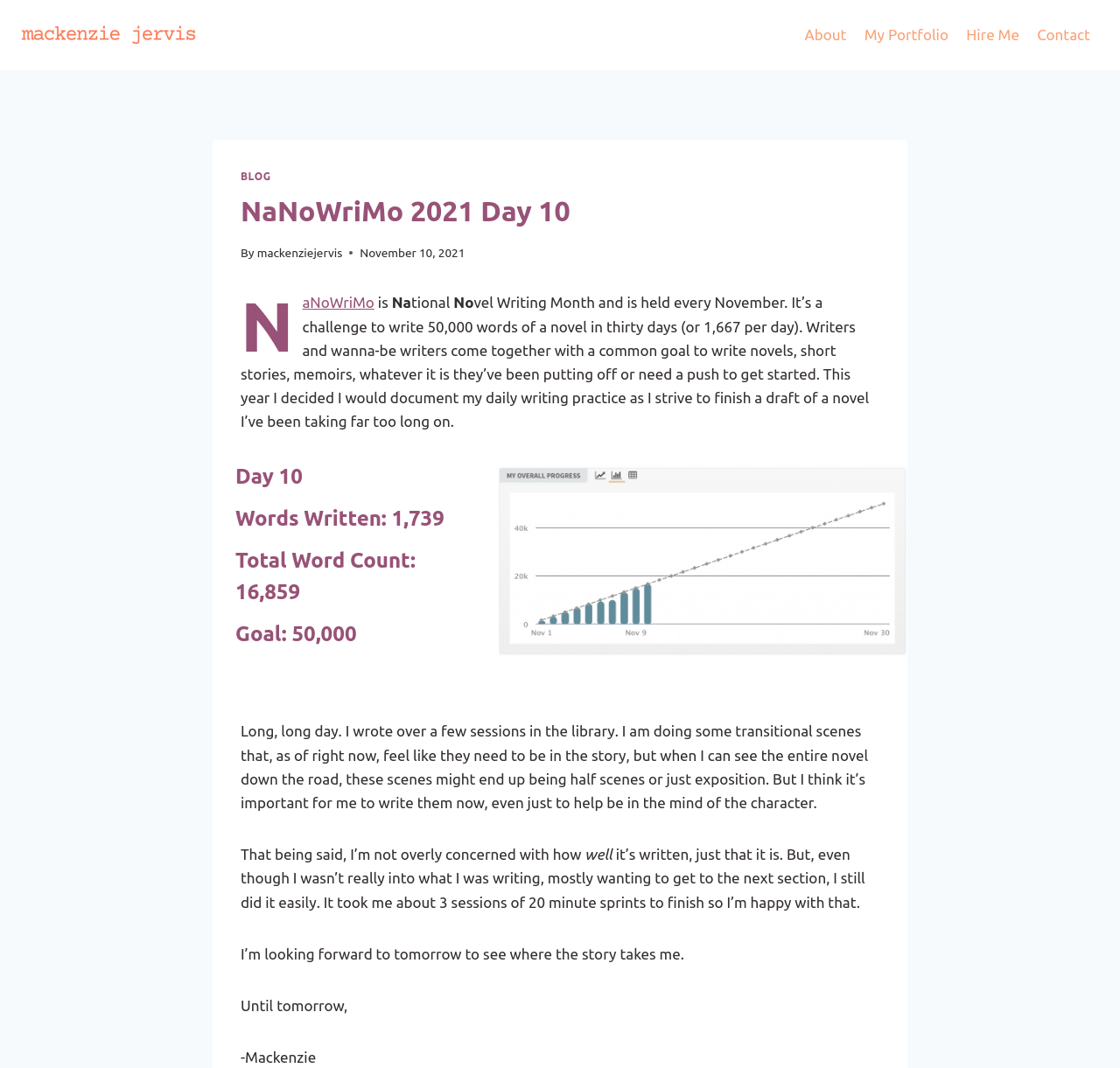Who is the author of this blog post?
Please respond to the question with a detailed and thorough explanation.

The webpage contains a link 'Mackenzie Jervis' at the top, and the text 'By Mackenzie Jervis' is also present, indicating that Mackenzie Jervis is the author of this blog post.